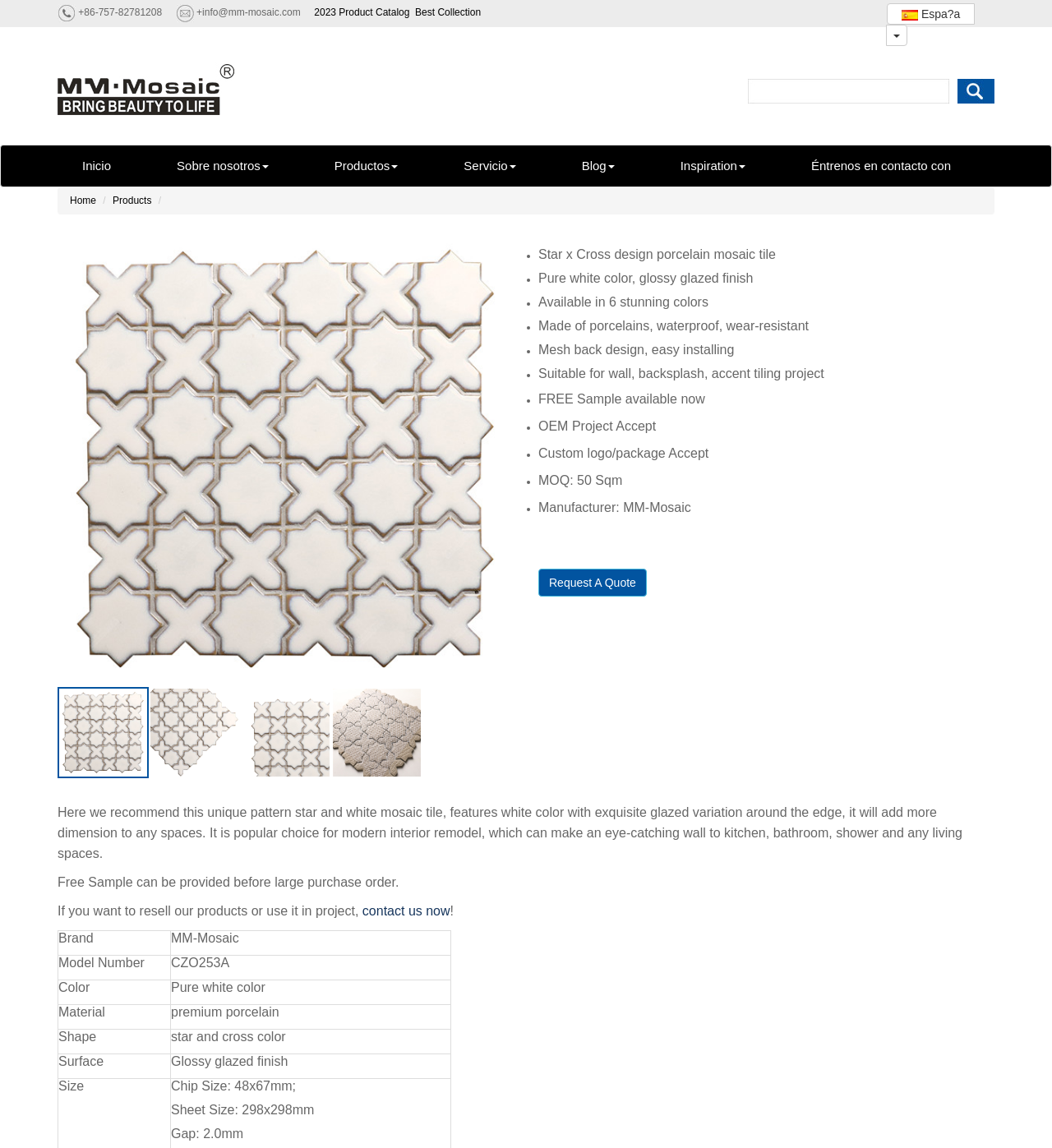What is the phone number for customer service?
Kindly offer a comprehensive and detailed response to the question.

I found the phone number by looking at the top of the webpage, where the contact information is usually displayed. The phone number is listed as +86-757-82781208, which is a Chinese phone number.